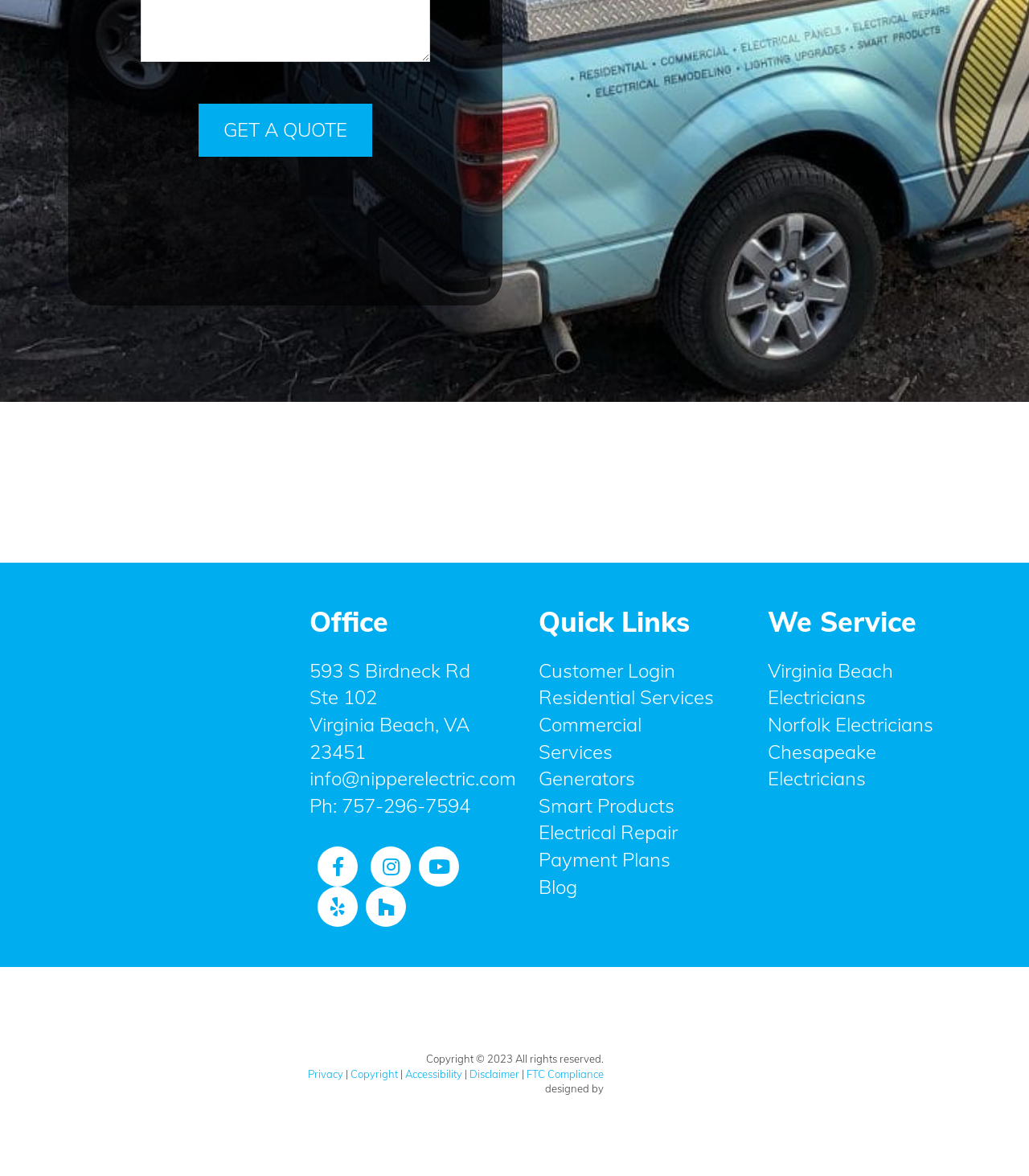Provide a one-word or short-phrase answer to the question:
What are the services provided by the company?

Residential, Commercial, Generators, etc.